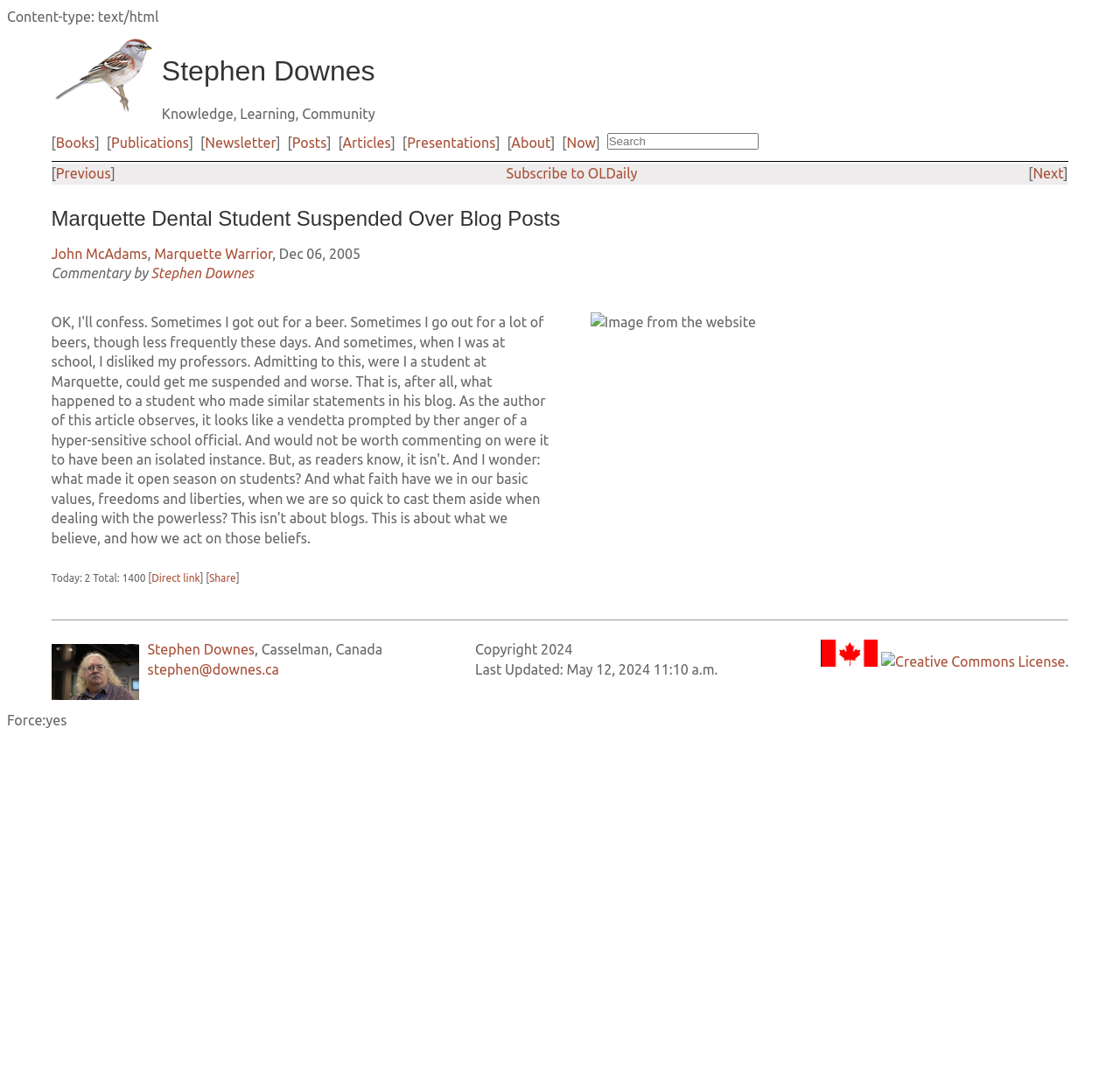What is the topic of the blog post? Based on the image, give a response in one word or a short phrase.

Marquette Dental Student Suspended Over Blog Posts